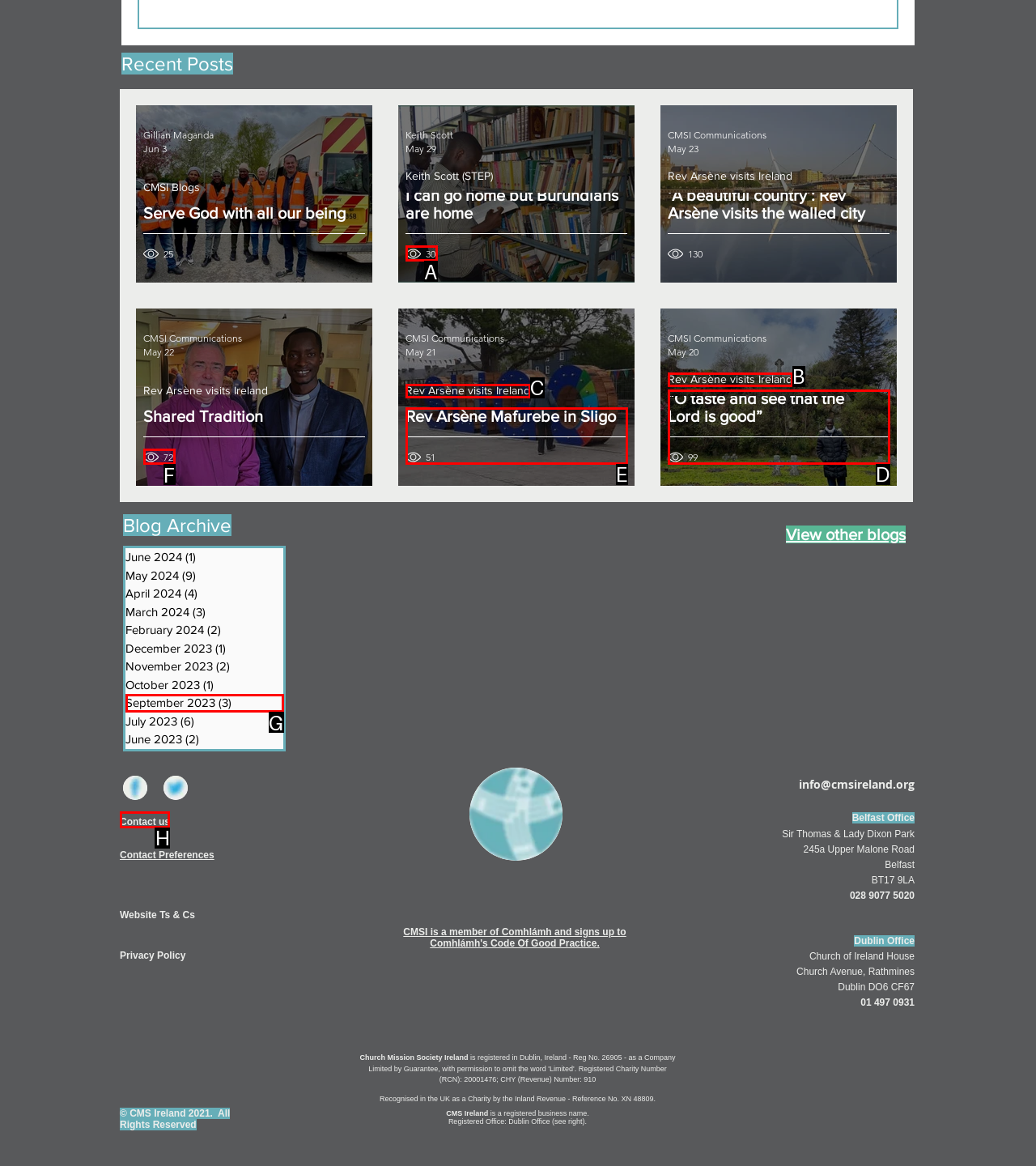Find the correct option to complete this instruction: Contact us. Reply with the corresponding letter.

H